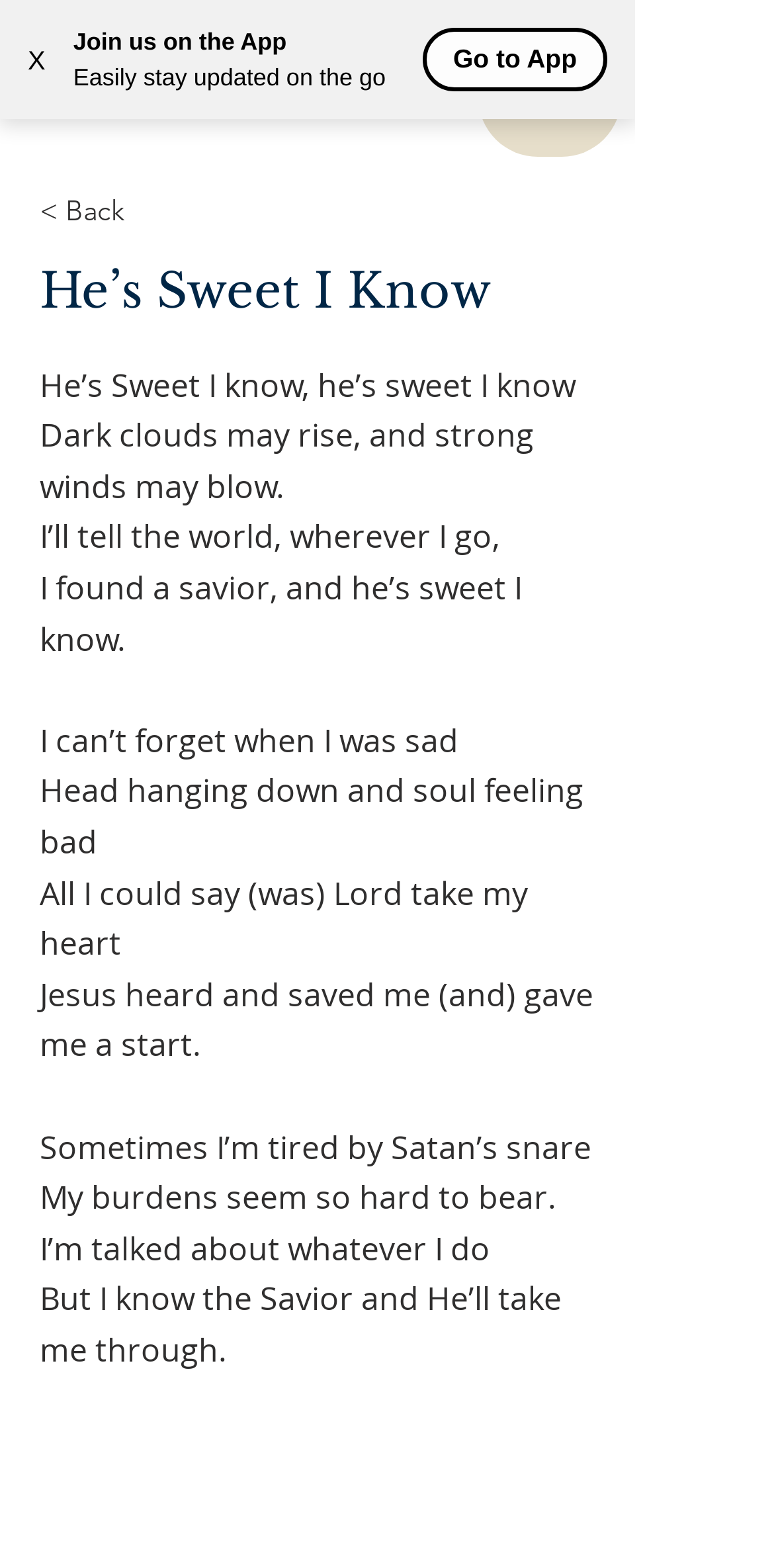Generate a detailed explanation of the webpage's features and information.

The webpage is about a Christian faith-based content, specifically a song or poem titled "He's Sweet I Know". At the top left corner, there is a button with an "X" icon, likely used to close a notification or a popup. Next to it, there is a static text "Join us on the App" and below it, another text "Easily stay updated on the go". 

On the right side of the top section, there is a button "Go to App" and another button "Open navigation menu" which has a popup dialog. The popup dialog contains a link "< Back" and a heading "He's Sweet I Know". 

Below the top section, there is a long poem or song lyrics, divided into multiple static text elements. The poem starts with "He's Sweet I know, he's sweet I know" and continues with themes of faith, salvation, and perseverance in the face of adversity. The text elements are stacked vertically, with each line building upon the previous one to form a cohesive narrative.